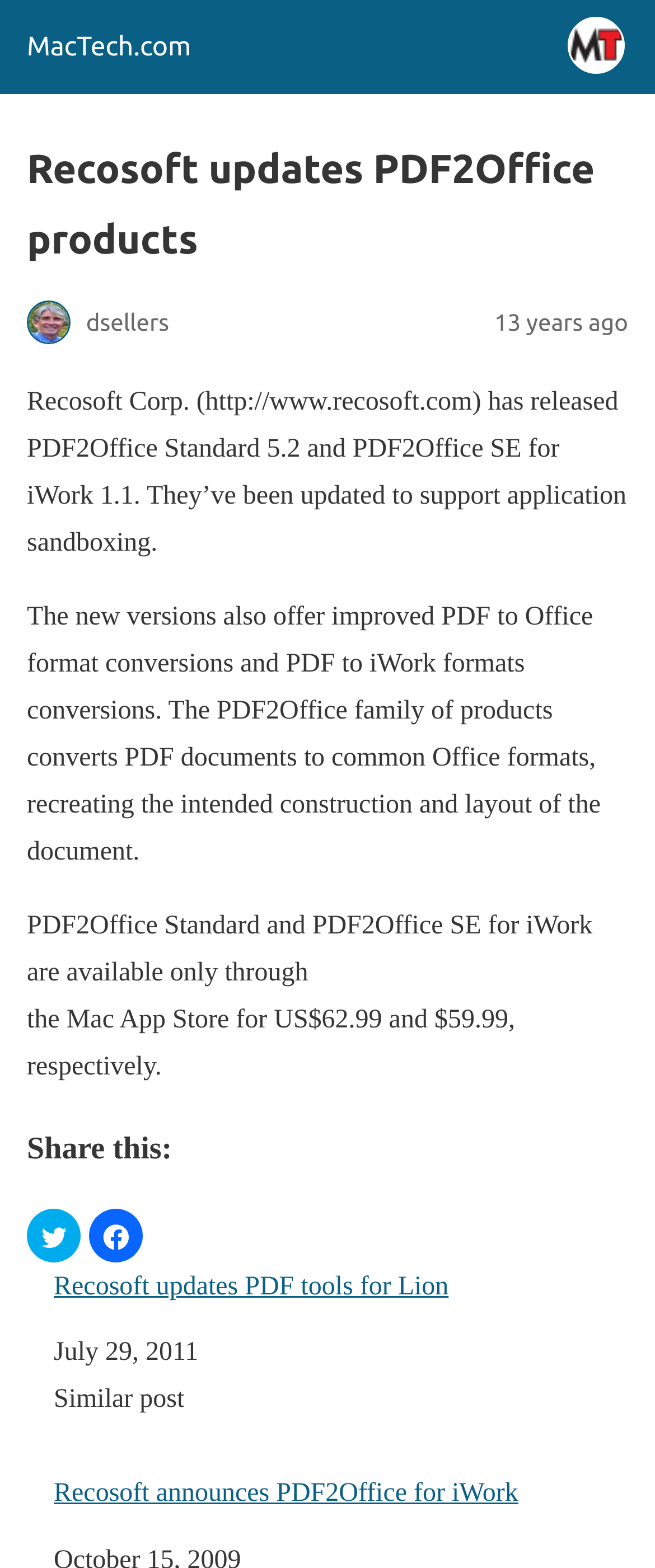Where can PDF2Office products be purchased?
Based on the image, give a concise answer in the form of a single word or short phrase.

Mac App Store